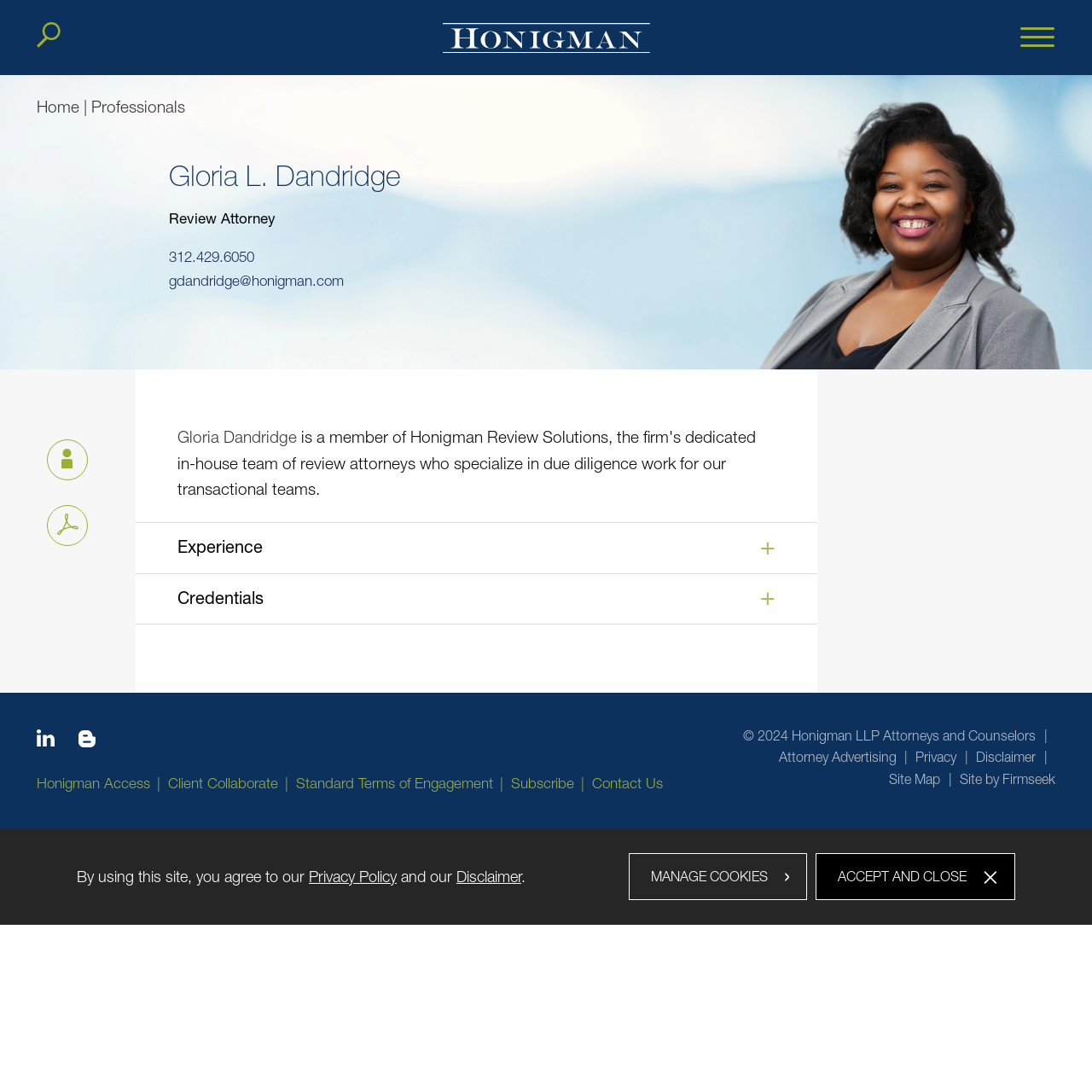Locate the bounding box coordinates of the element that needs to be clicked to carry out the instruction: "Email Gloria Dandridge". The coordinates should be given as four float numbers ranging from 0 to 1, i.e., [left, top, right, bottom].

[0.155, 0.249, 0.315, 0.264]